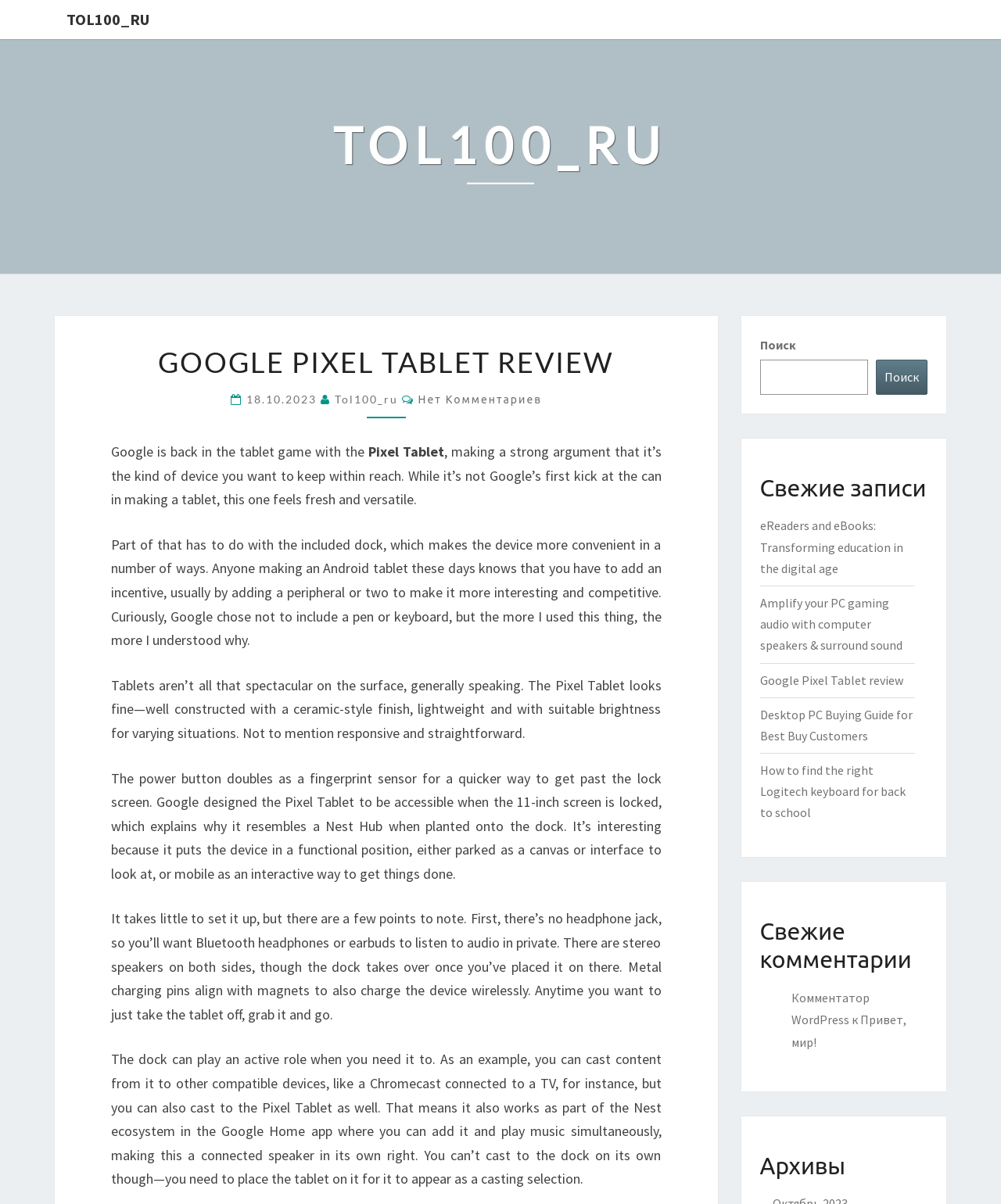Analyze the image and give a detailed response to the question:
What is the name of the app mentioned in the review?

The review mentions that the dock can be added to the Google Home app, allowing it to be used as part of the Nest ecosystem.